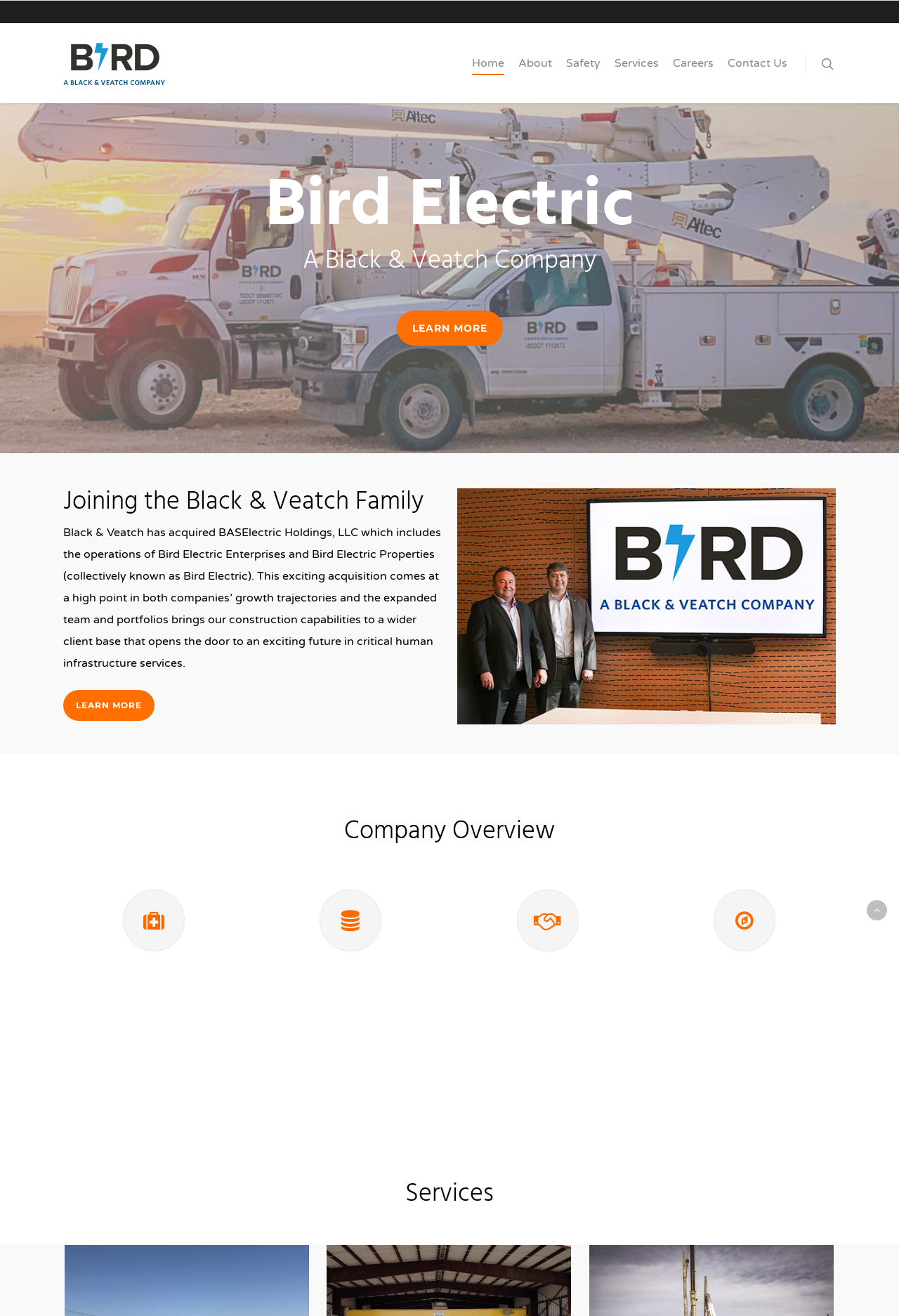Elaborate on the information and visuals displayed on the webpage.

The webpage is about Bird Electric Enterprises, LLC, a company that provides electric distribution and transmission services. At the top left corner, there is a logo of Bird Electric Enterprises, which is also a link. Next to the logo, there is a navigation menu with links to different sections of the website, including Home, About, Safety, Services, Careers, and Contact Us.

Below the navigation menu, there are two headings: "Bird Electric" and "A Black & Veatch Company". The first heading is prominent, spanning almost the entire width of the page. The second heading is smaller and positioned below the first one.

In the main content area, there is a call-to-action button "LEARN MORE" that encourages visitors to learn more about the company. Below the button, there is a heading "Joining the Black & Veatch Family" followed by a paragraph of text that explains the acquisition of Bird Electric Enterprises by Black & Veatch.

Further down, there are three sections that highlight the company's strengths: Safe, Scalable, and Experienced. Each section has a heading, an icon, and a brief description. The Safe section mentions the company's EMR rating, while the Scalable section highlights the company's ability to scale its workforce. The Experienced section mentions the company's founding year.

Finally, at the bottom of the page, there is a section titled "Services" with a heading and a brief description. There is also a link to learn more about the company's services.